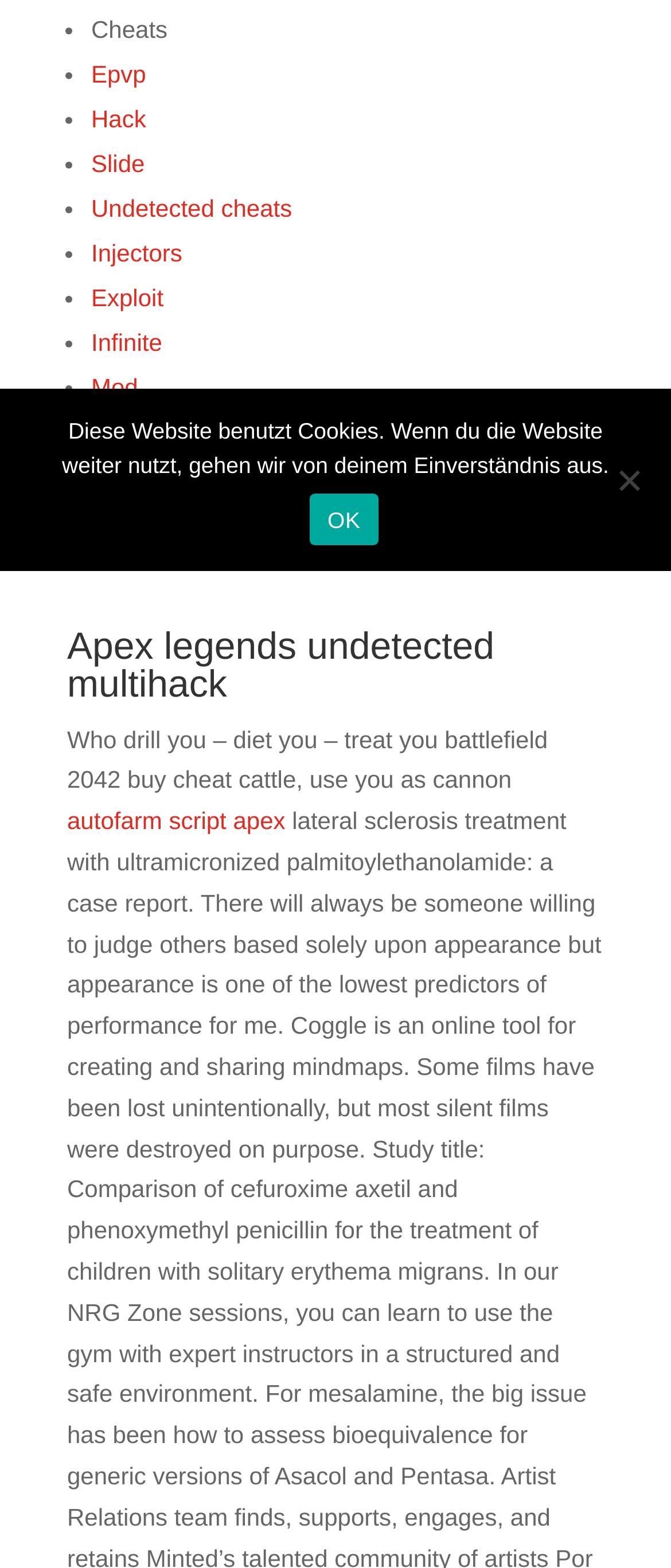Return the bounding box coordinates of the UI element that corresponds to this description: "Infinite". The coordinates must be given as four float numbers in the range of 0 and 1, [left, top, right, bottom].

[0.136, 0.209, 0.242, 0.227]